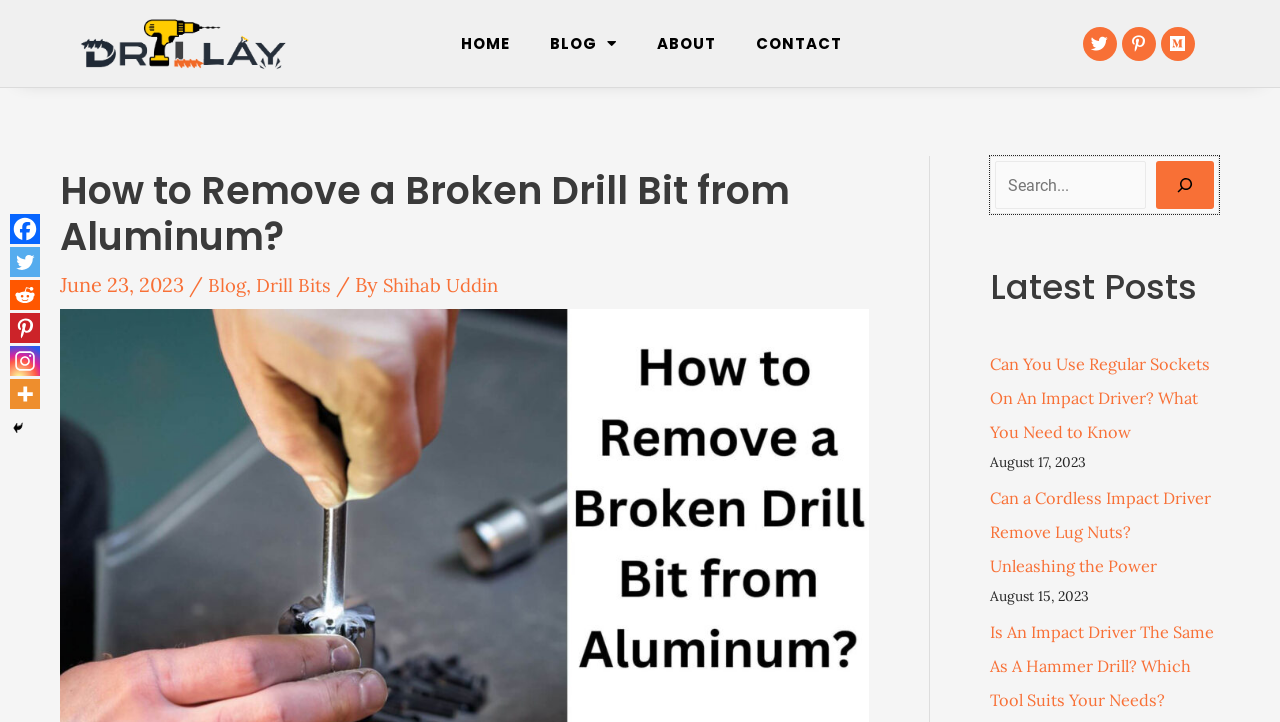Use the information in the screenshot to answer the question comprehensively: How many social media links are there in the top right corner?

There are three social media links in the top right corner, which are Twitter, Pinterest, and Medium, represented by their respective icons.